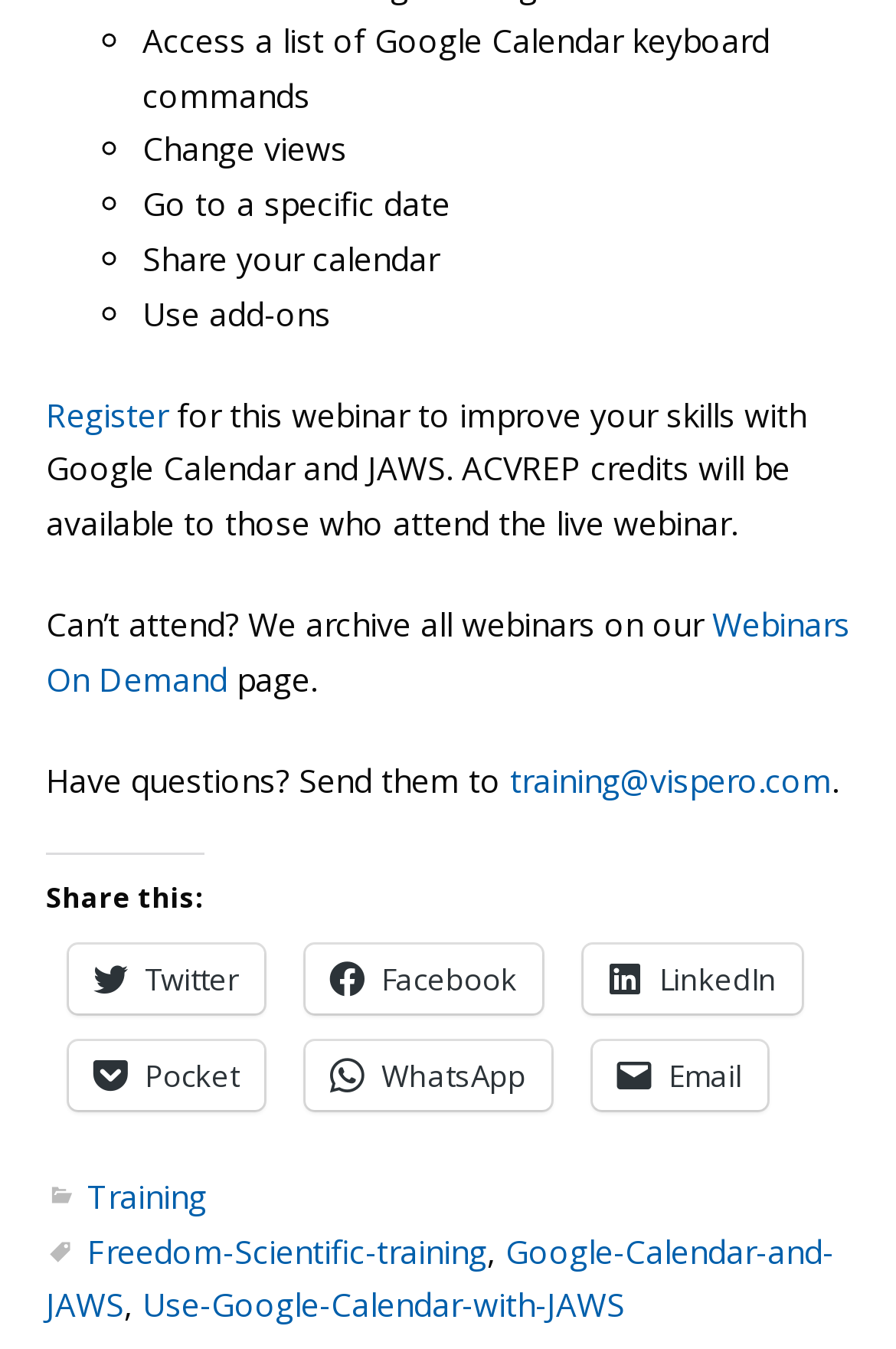Identify the bounding box coordinates of the area that should be clicked in order to complete the given instruction: "Share on Twitter". The bounding box coordinates should be four float numbers between 0 and 1, i.e., [left, top, right, bottom].

[0.077, 0.7, 0.295, 0.751]